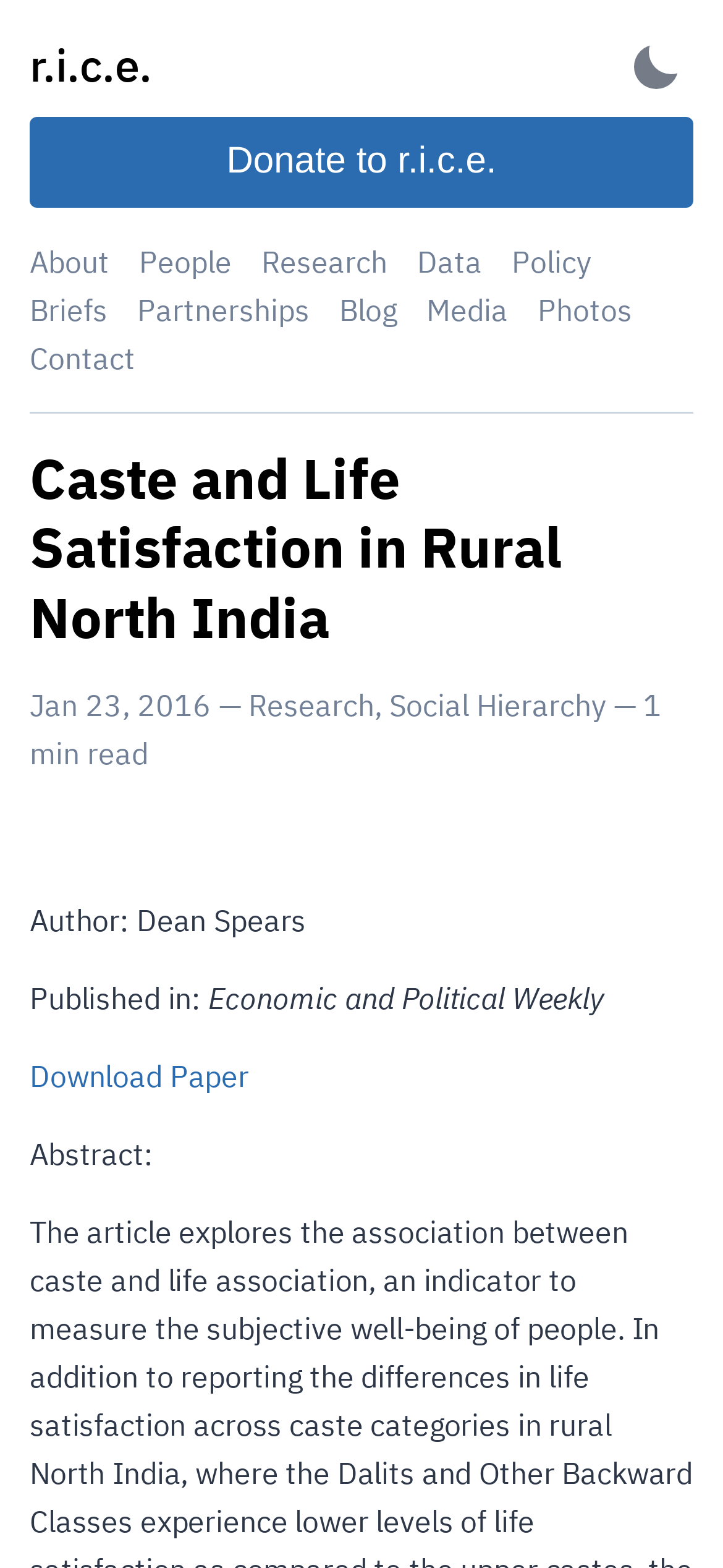Given the description Donate to r.i.c.e., predict the bounding box coordinates of the UI element. Ensure the coordinates are in the format (top-left x, top-left y, bottom-right x, bottom-right y) and all values are between 0 and 1.

[0.041, 0.091, 0.959, 0.115]